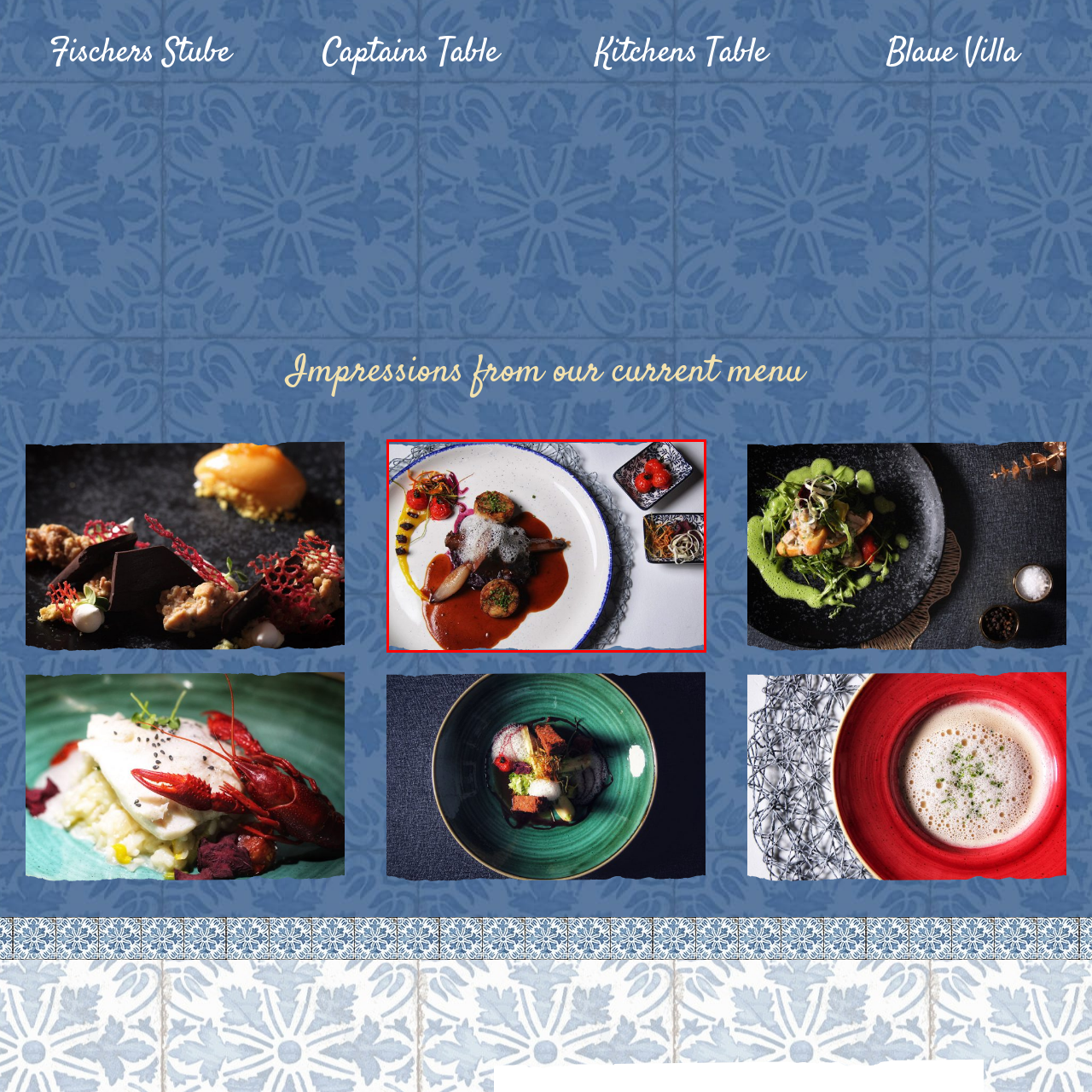Look at the section of the image marked by the red box and offer an in-depth answer to the next question considering the visual cues: What is the color of the puree swirled alongside the meat?

The caption describes the puree as 'a vibrant yellow puree, artfully swirled alongside the meat', which suggests that the puree is a bright and vibrant yellow color.